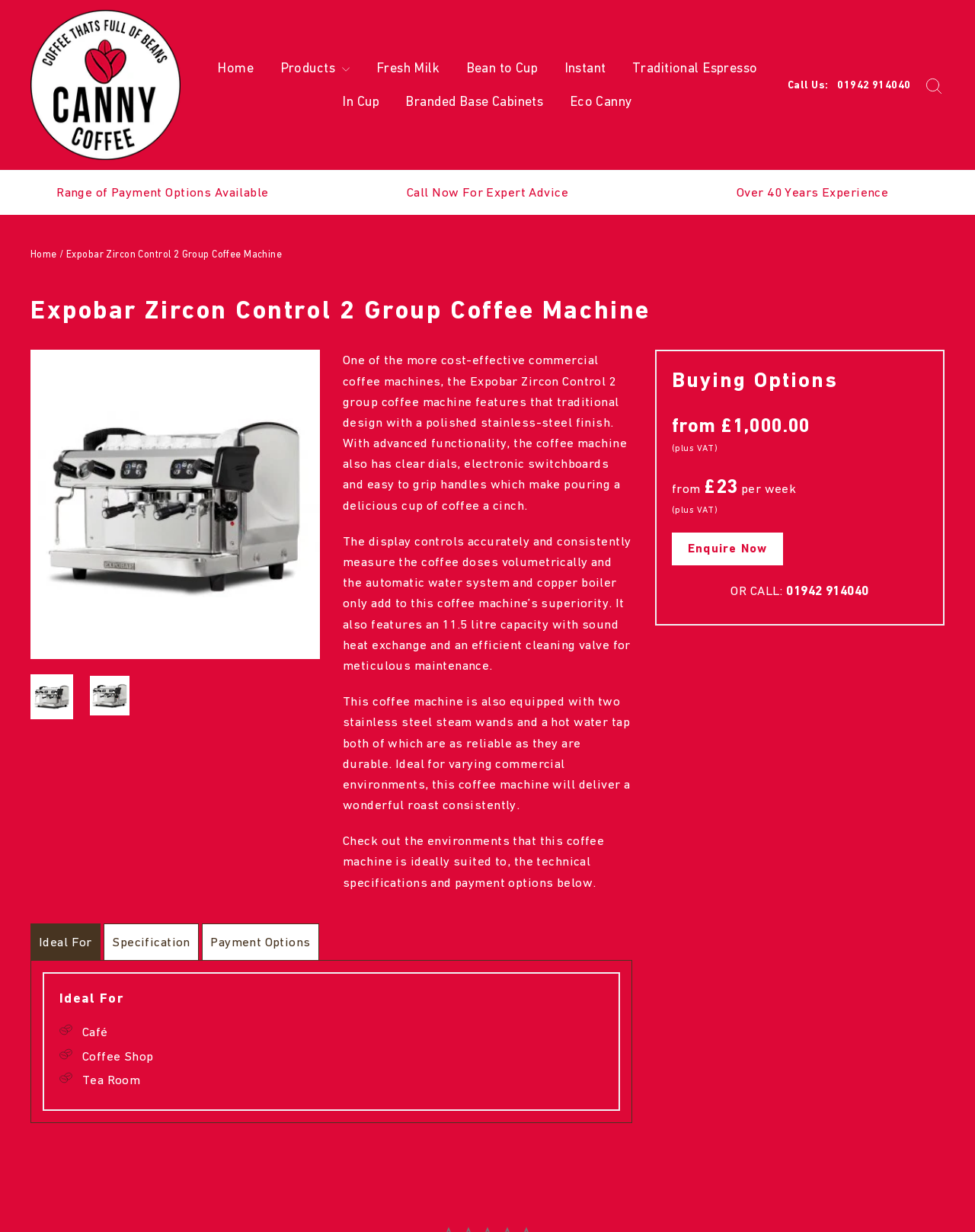Please find the bounding box coordinates of the element that you should click to achieve the following instruction: "Call the phone number". The coordinates should be presented as four float numbers between 0 and 1: [left, top, right, bottom].

[0.859, 0.064, 0.934, 0.073]